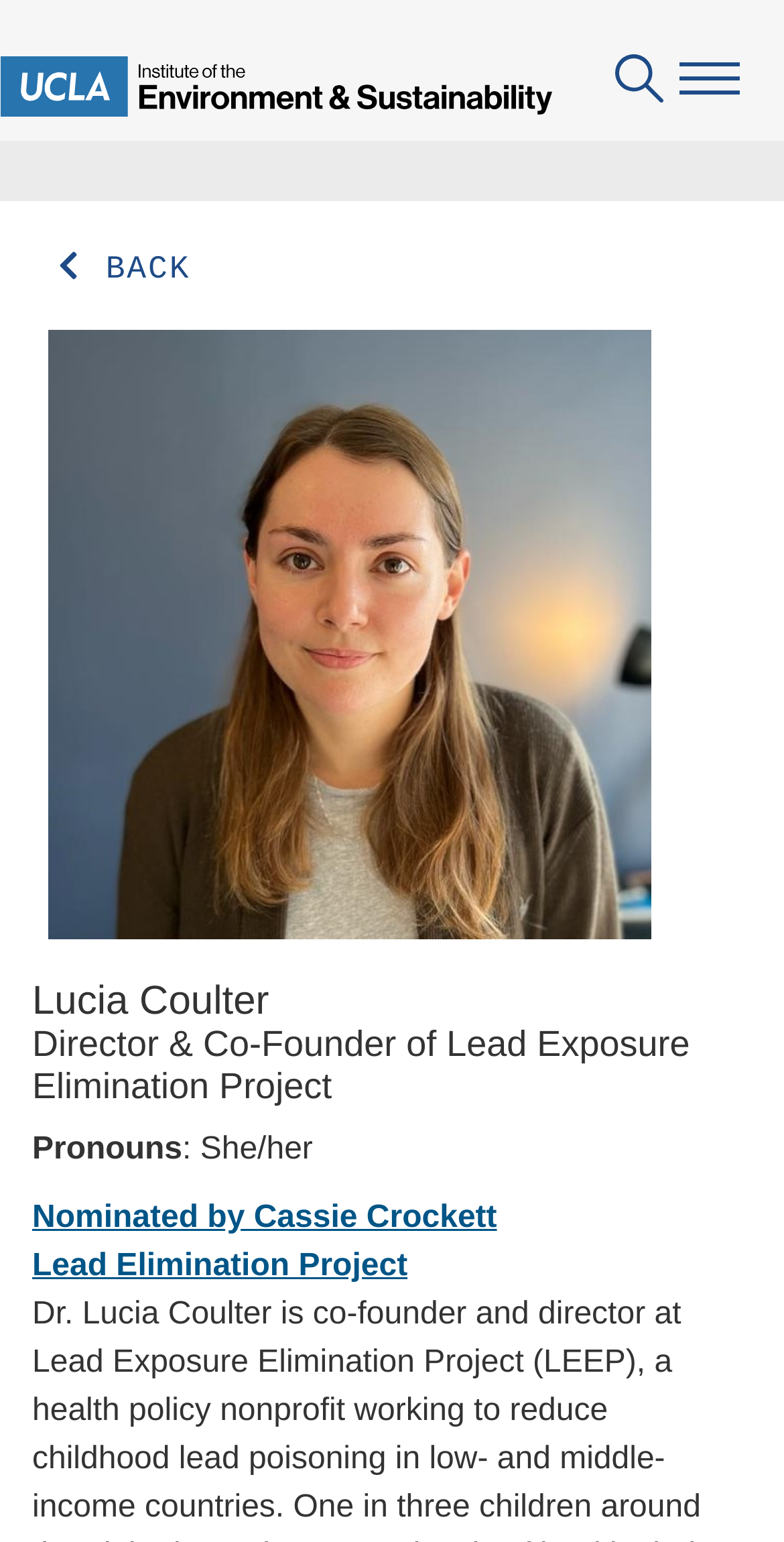Analyze the image and give a detailed response to the question:
What is the name of the project Lucia Coulter is co-founder of?

I found this information by looking at the section about Lucia Coulter, where it says 'Director & Co-Founder of Lead Exposure Elimination Project'.